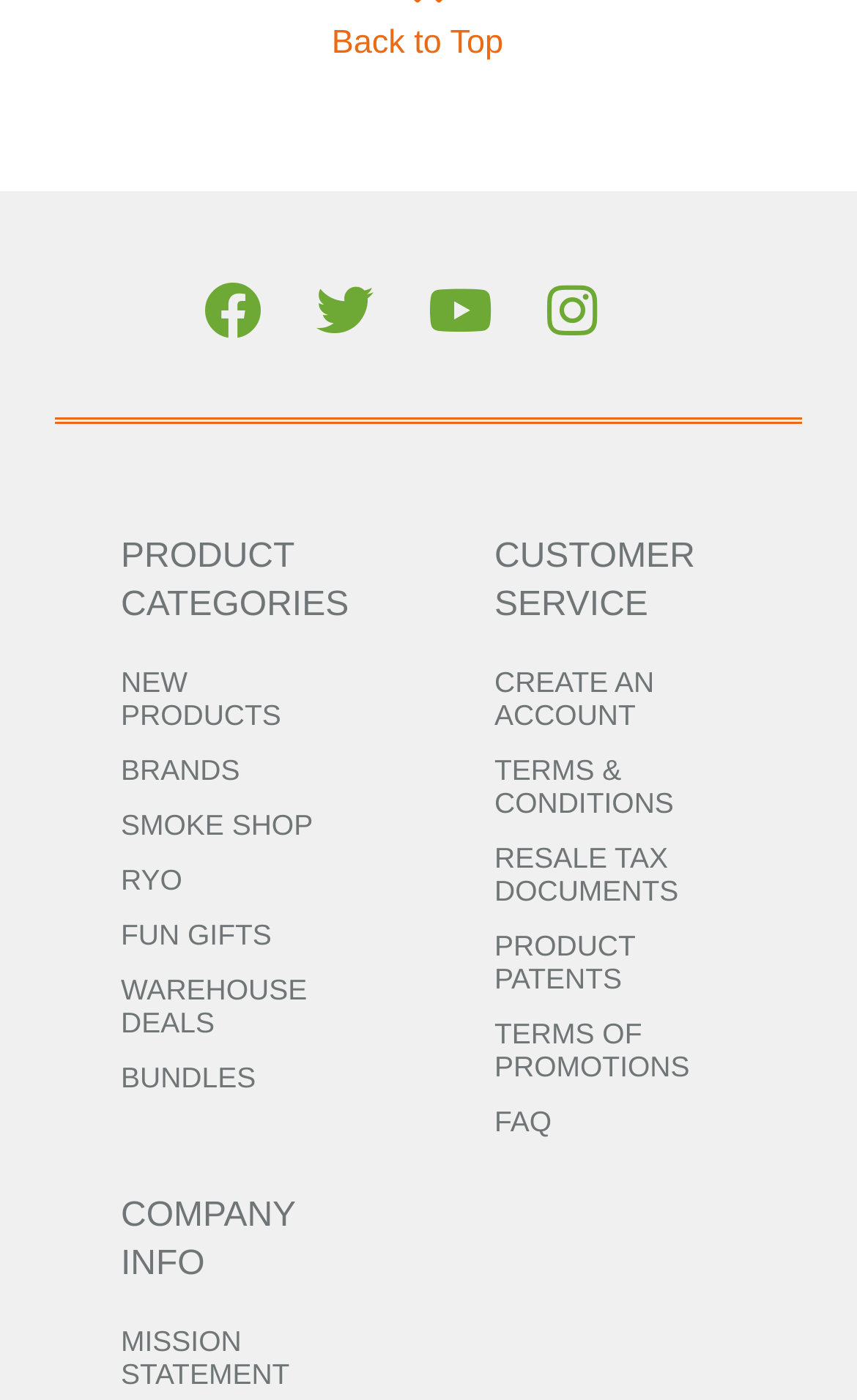What is the category of products listed first?
Relying on the image, give a concise answer in one word or a brief phrase.

NEW PRODUCTS